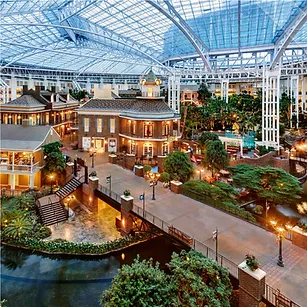Generate an elaborate description of what you see in the image.

The image showcases the breathtaking interior of the Gaylord Opryland Resort & Convention Center, located in Nashville. This captivating scene features a grand, expansive atrium adorned with lush greenery and vibrant flowers, all beneath a striking glass canopy that allows natural light to flood the space. Visitors can see charming waterways and beautifully designed walkways that meander through the indoor gardens, enhancing the tranquil atmosphere. The architectural details of the buildings accentuate the resort's unique blend of modern luxury and Southern hospitality. This serene and picturesque setting invites guests to explore its many attractions, offering an unforgettable resort experience.